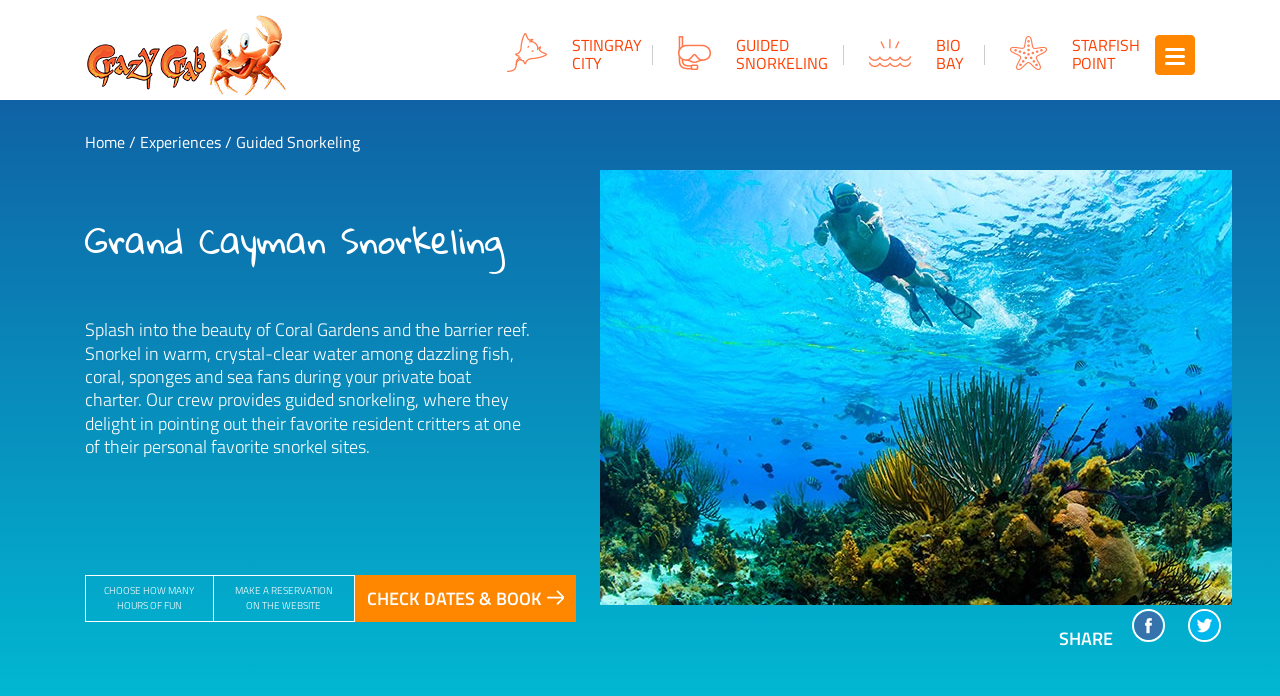Please provide a brief answer to the following inquiry using a single word or phrase:
What is the color of the comforter in the image?

Blue